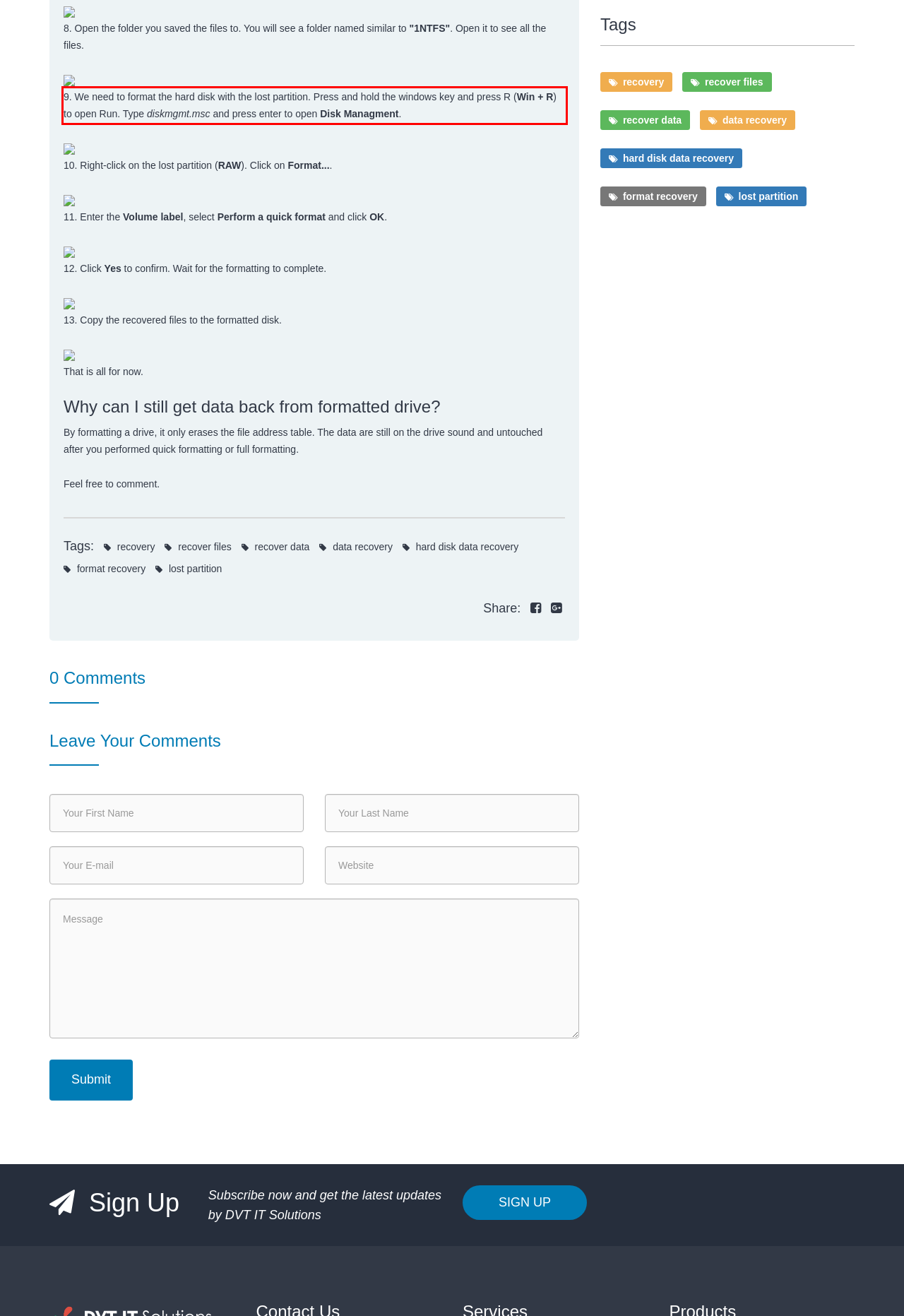You are presented with a screenshot containing a red rectangle. Extract the text found inside this red bounding box.

9. We need to format the hard disk with the lost partition. Press and hold the windows key and press R (Win + R) to open Run. Type diskmgmt.msc and press enter to open Disk Managment.